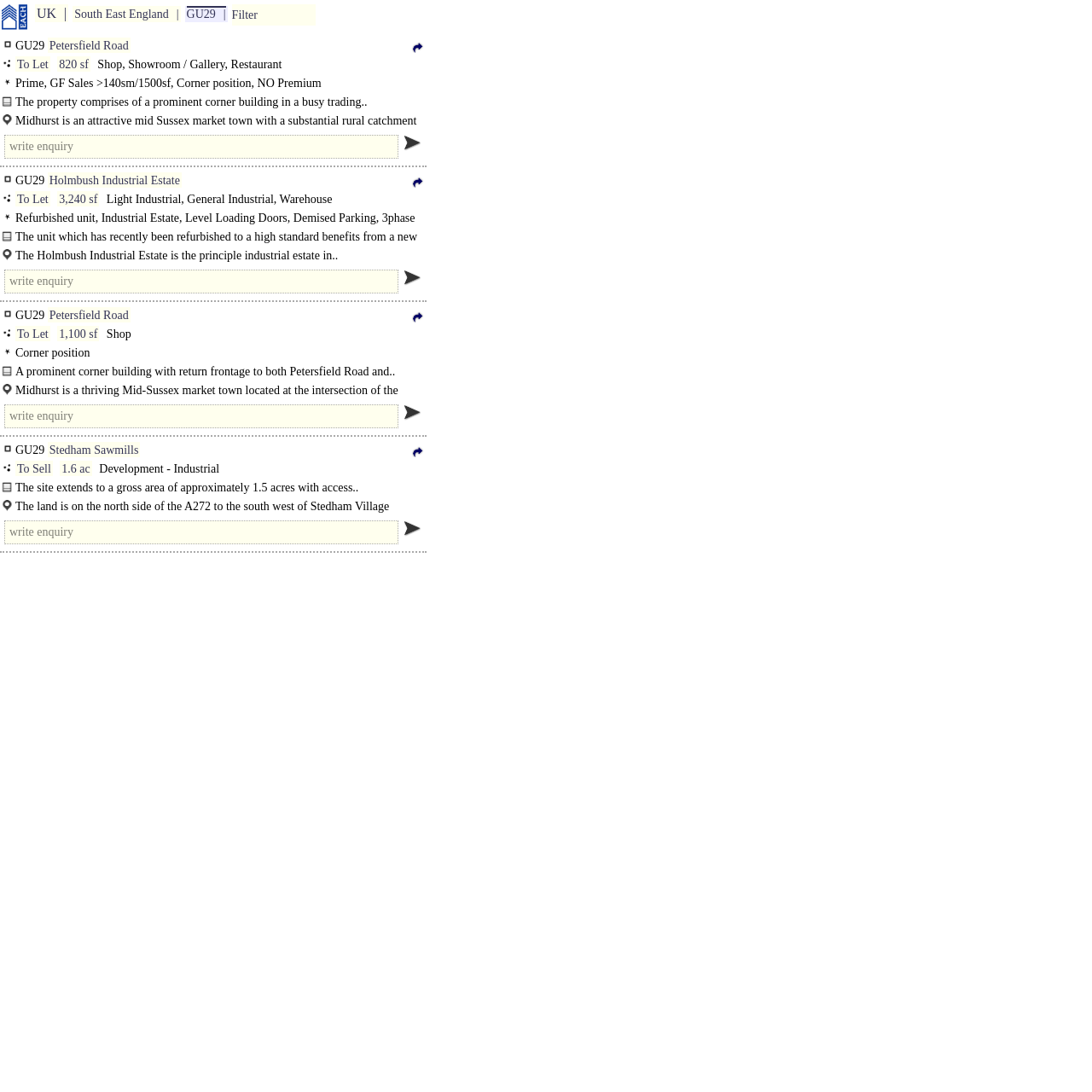Please predict the bounding box coordinates (top-left x, top-left y, bottom-right x, bottom-right y) for the UI element in the screenshot that fits the description: HOME

None